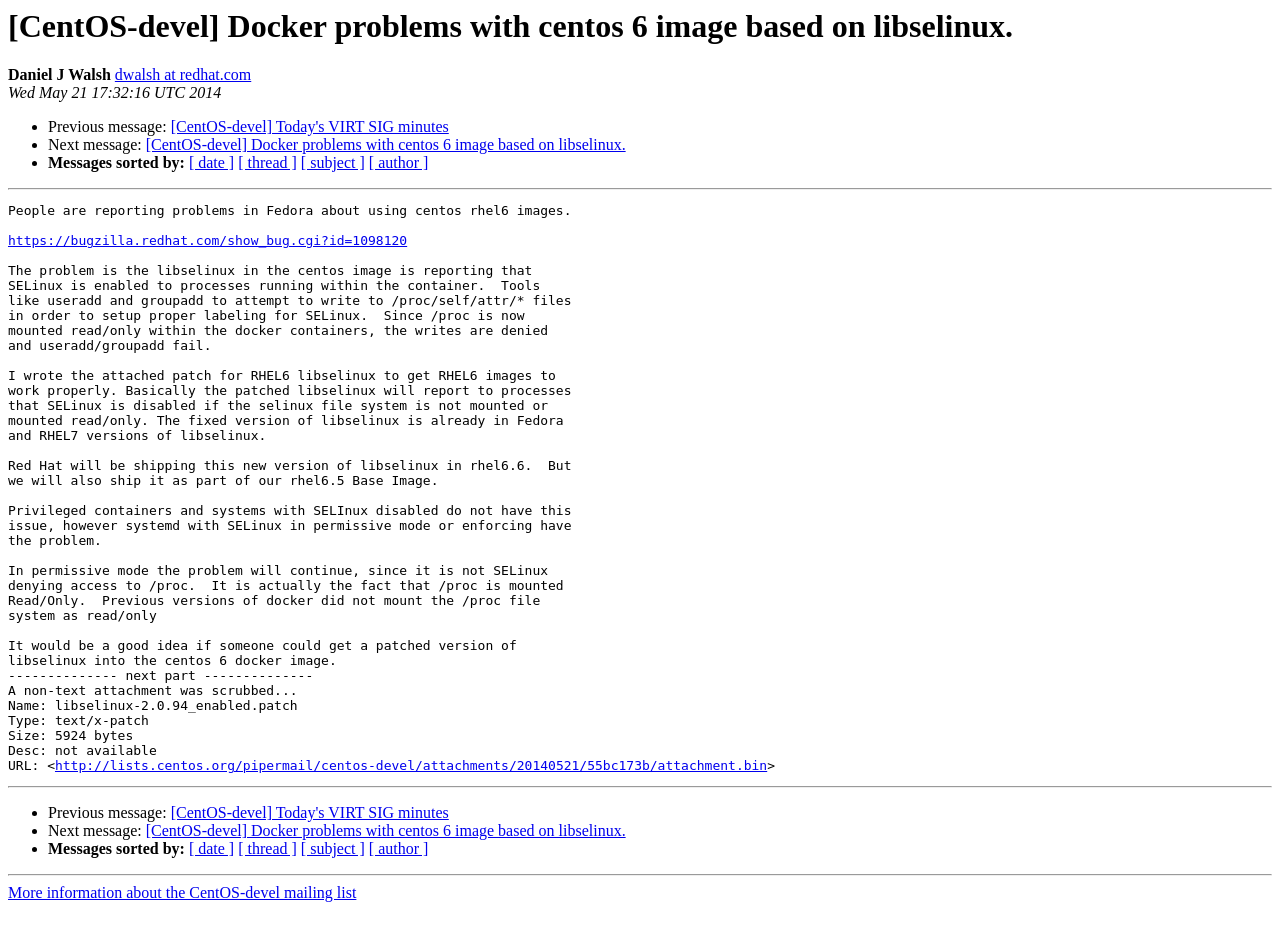Can you specify the bounding box coordinates for the region that should be clicked to fulfill this instruction: "Learn more about the instructor Quincy Stamper".

None